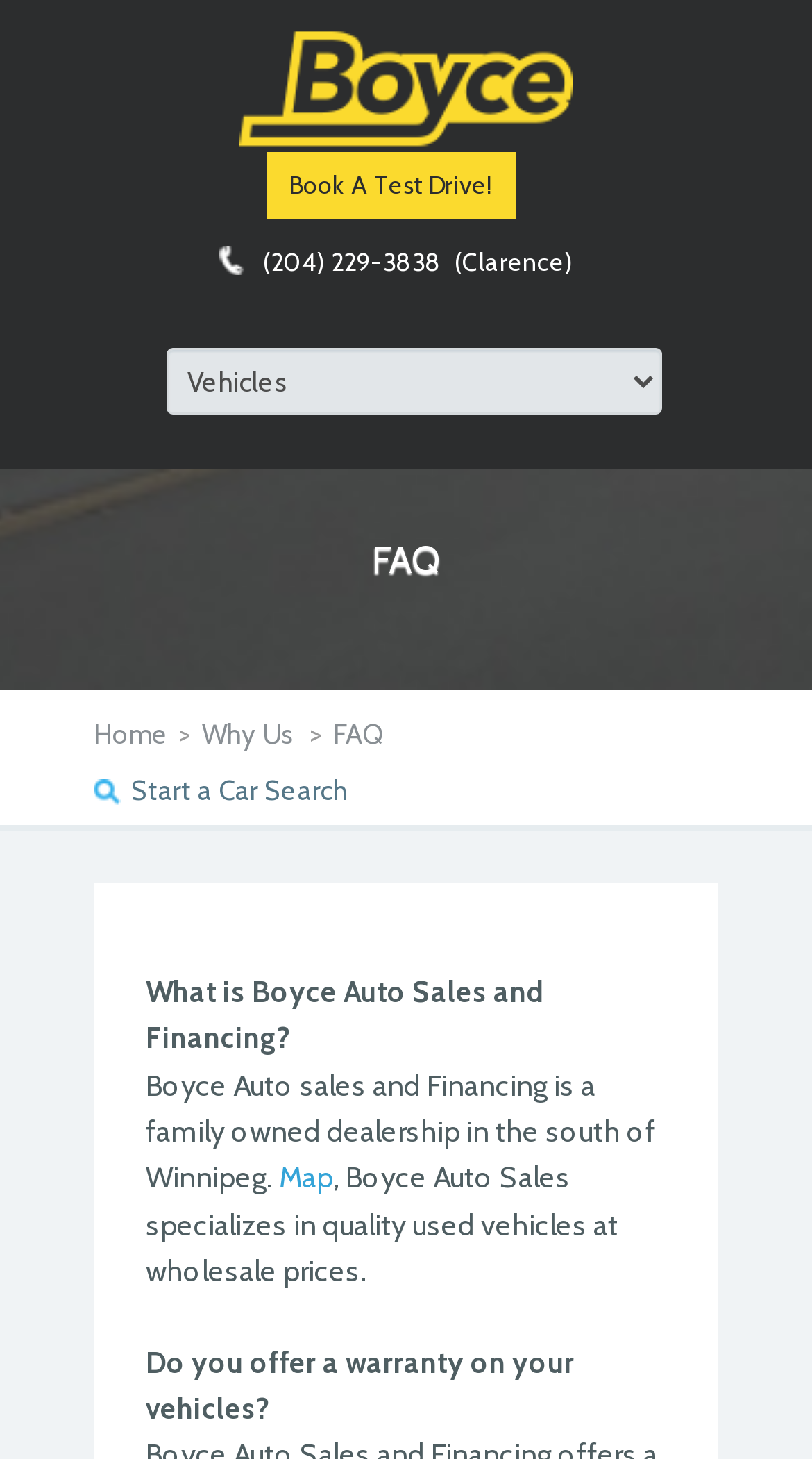Show the bounding box coordinates for the HTML element described as: "Why Us".

[0.249, 0.491, 0.369, 0.514]